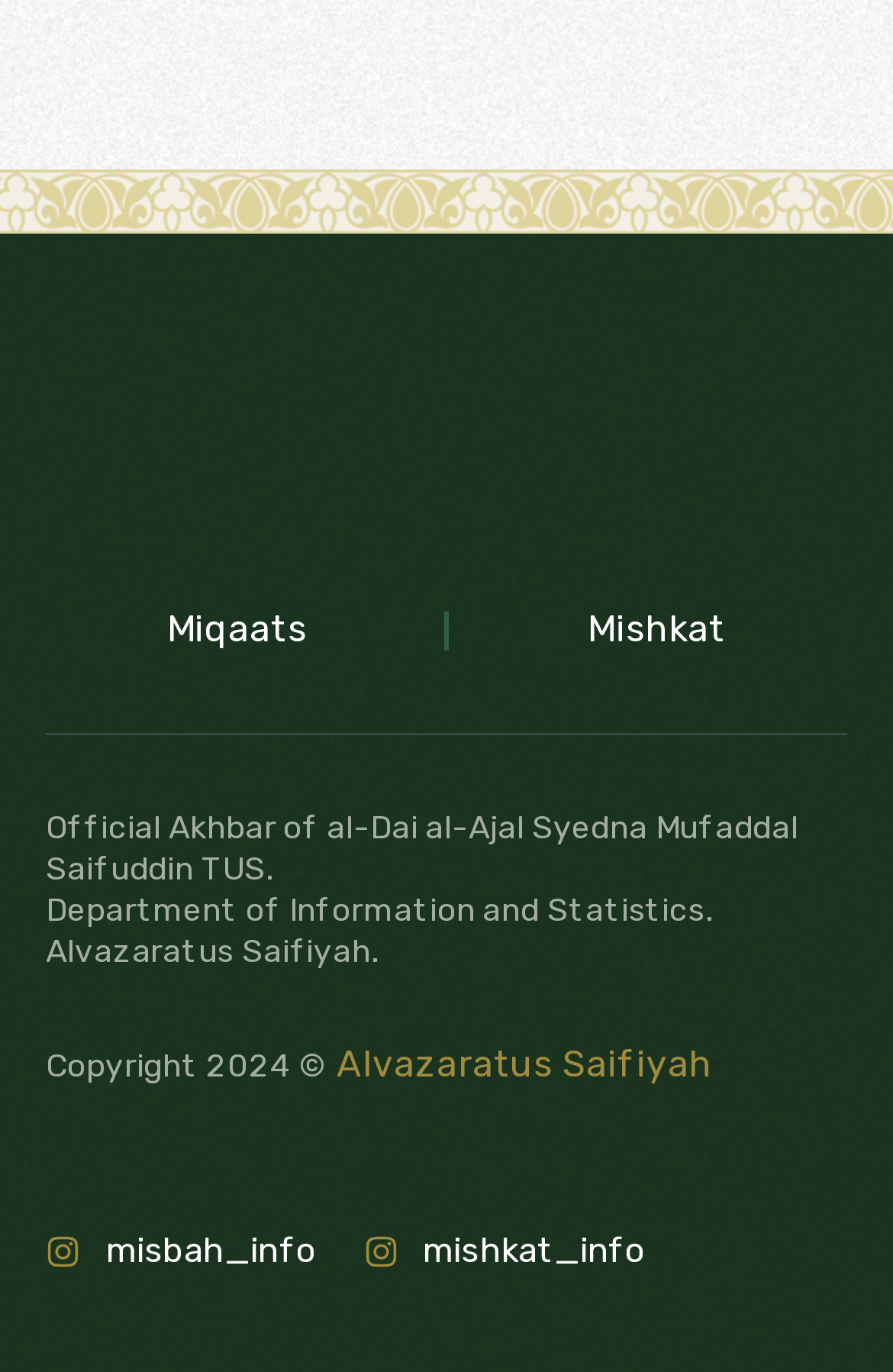What is the name of the Syedna mentioned on the webpage?
Look at the webpage screenshot and answer the question with a detailed explanation.

The question can be answered by looking at the StaticText element with the text 'Official Akhbar of al-Dai al-Ajal Syedna Mufaddal Saifuddin TUS.' which mentions the name of the Syedna as Mufaddal Saifuddin.